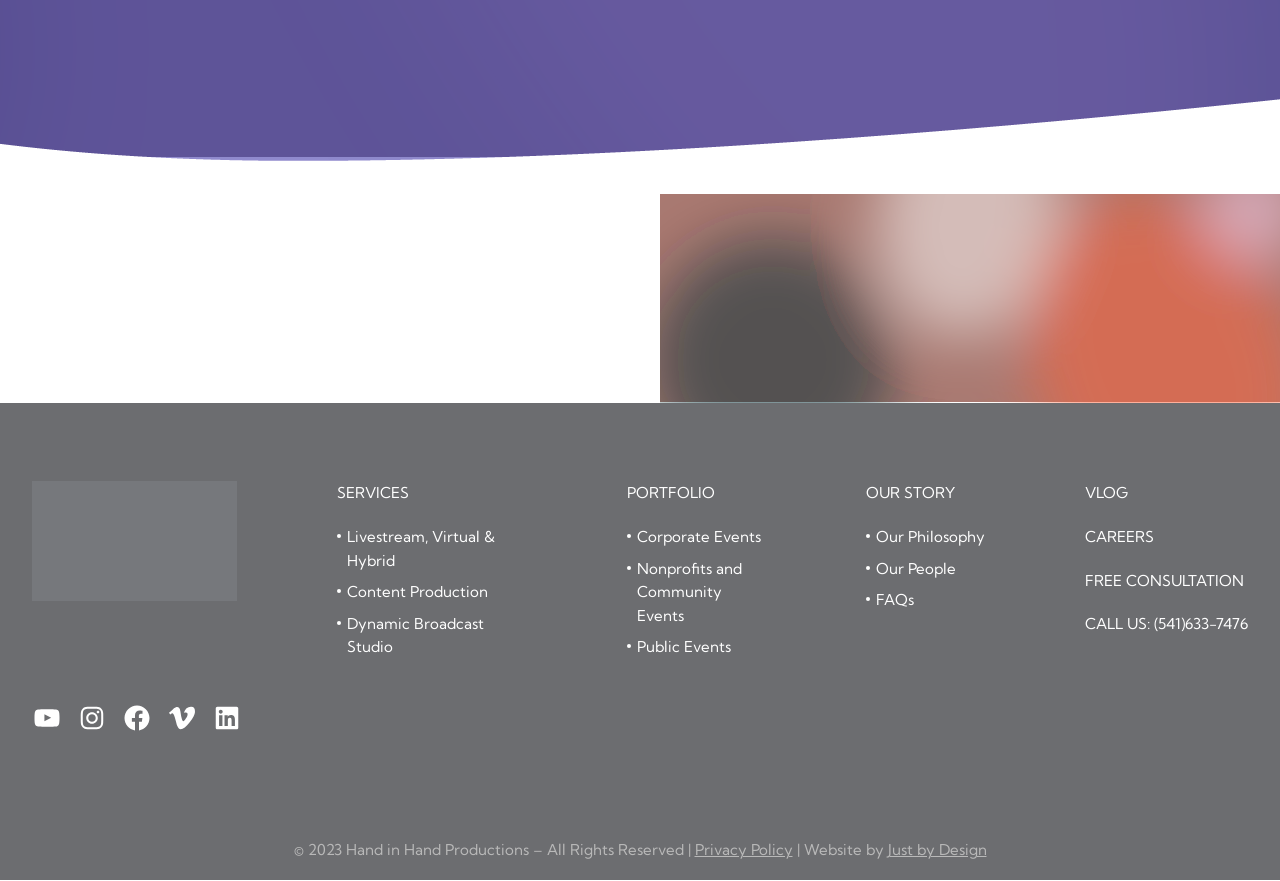Locate the UI element described by Our People in the provided webpage screenshot. Return the bounding box coordinates in the format (top-left x, top-left y, bottom-right x, bottom-right y), ensuring all values are between 0 and 1.

[0.685, 0.632, 0.747, 0.659]